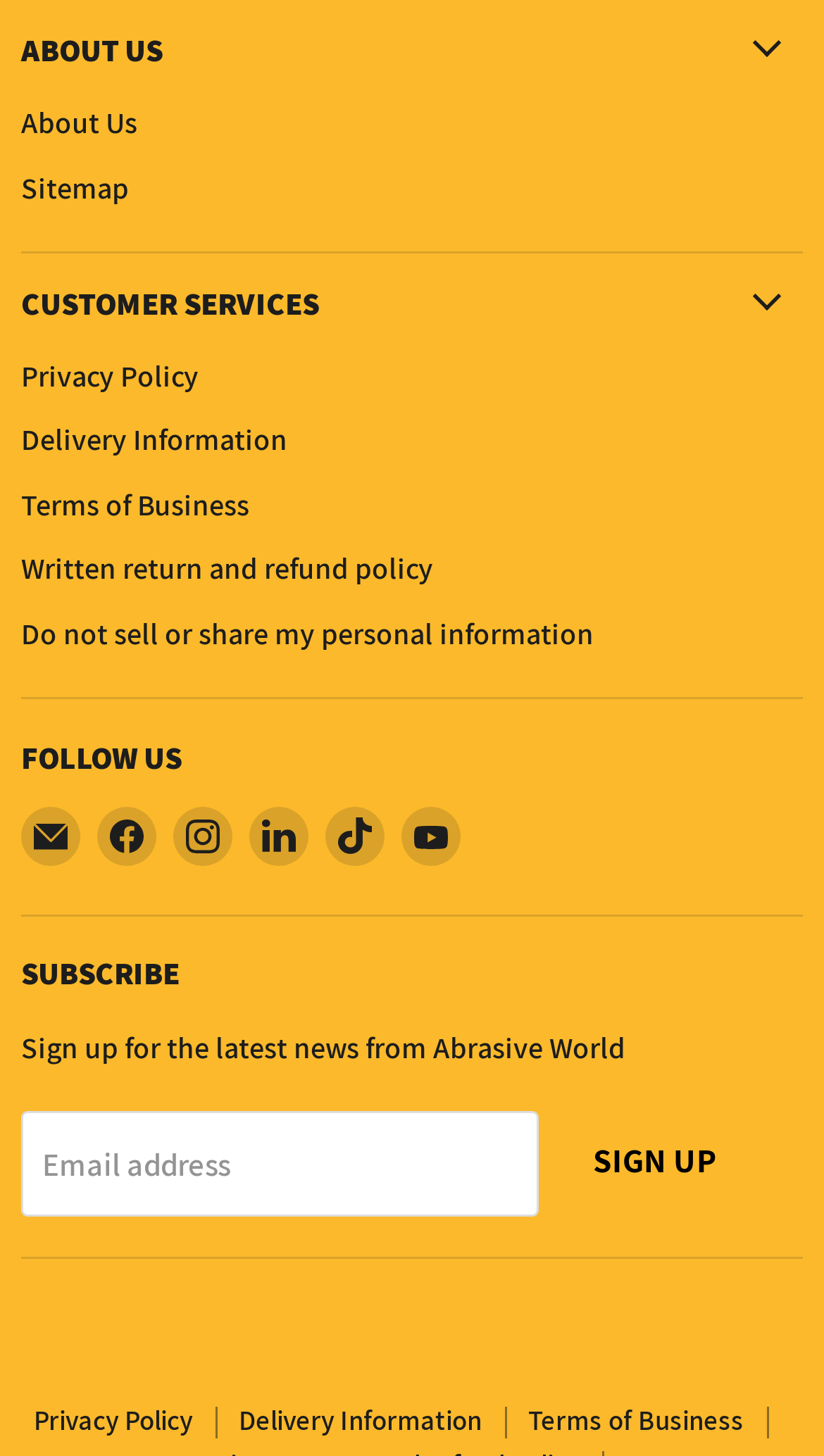Provide the bounding box coordinates for the specified HTML element described in this description: "Sitemap". The coordinates should be four float numbers ranging from 0 to 1, in the format [left, top, right, bottom].

[0.026, 0.115, 0.156, 0.141]